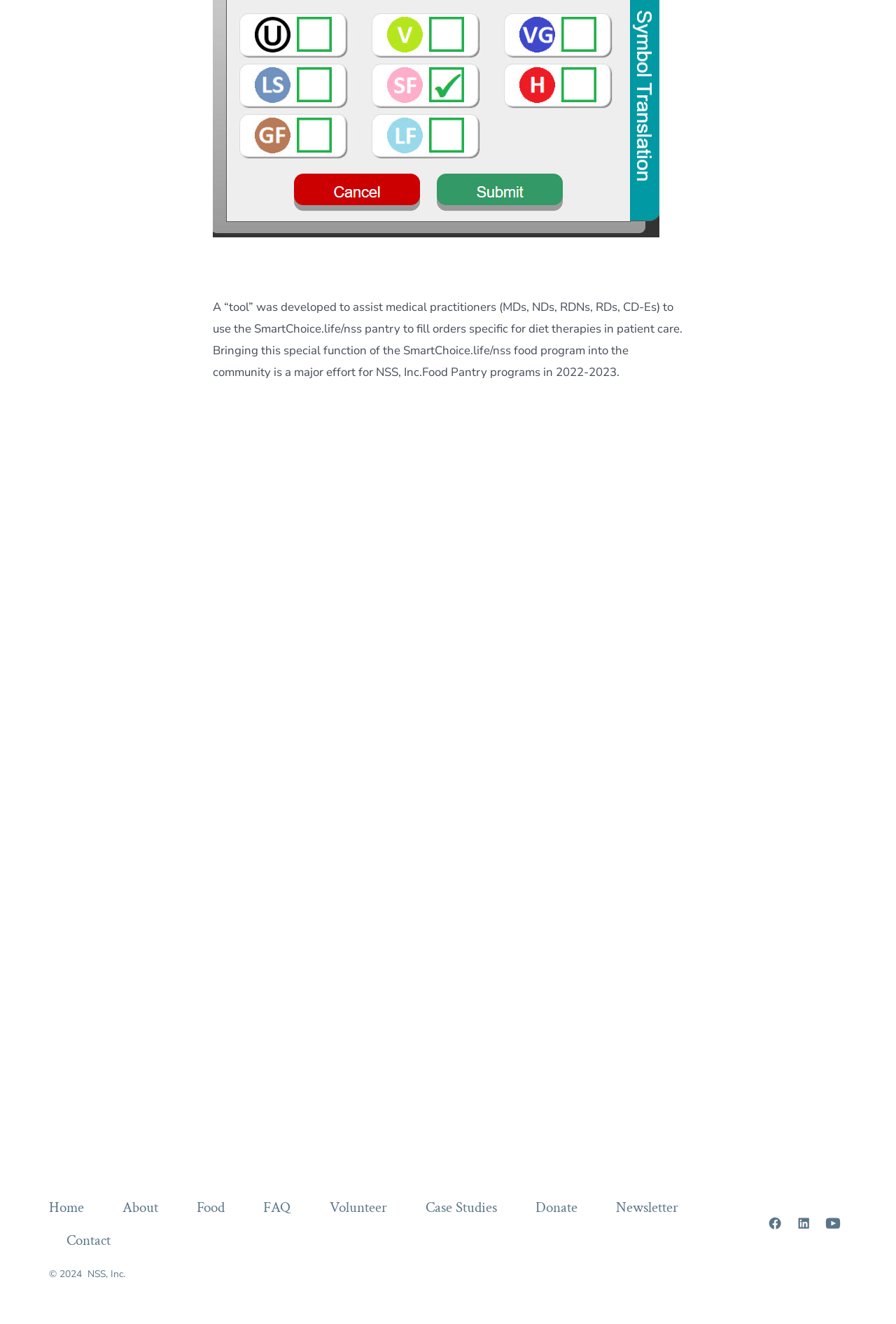Provide a short answer to the following question with just one word or phrase: How many social media links are available?

3